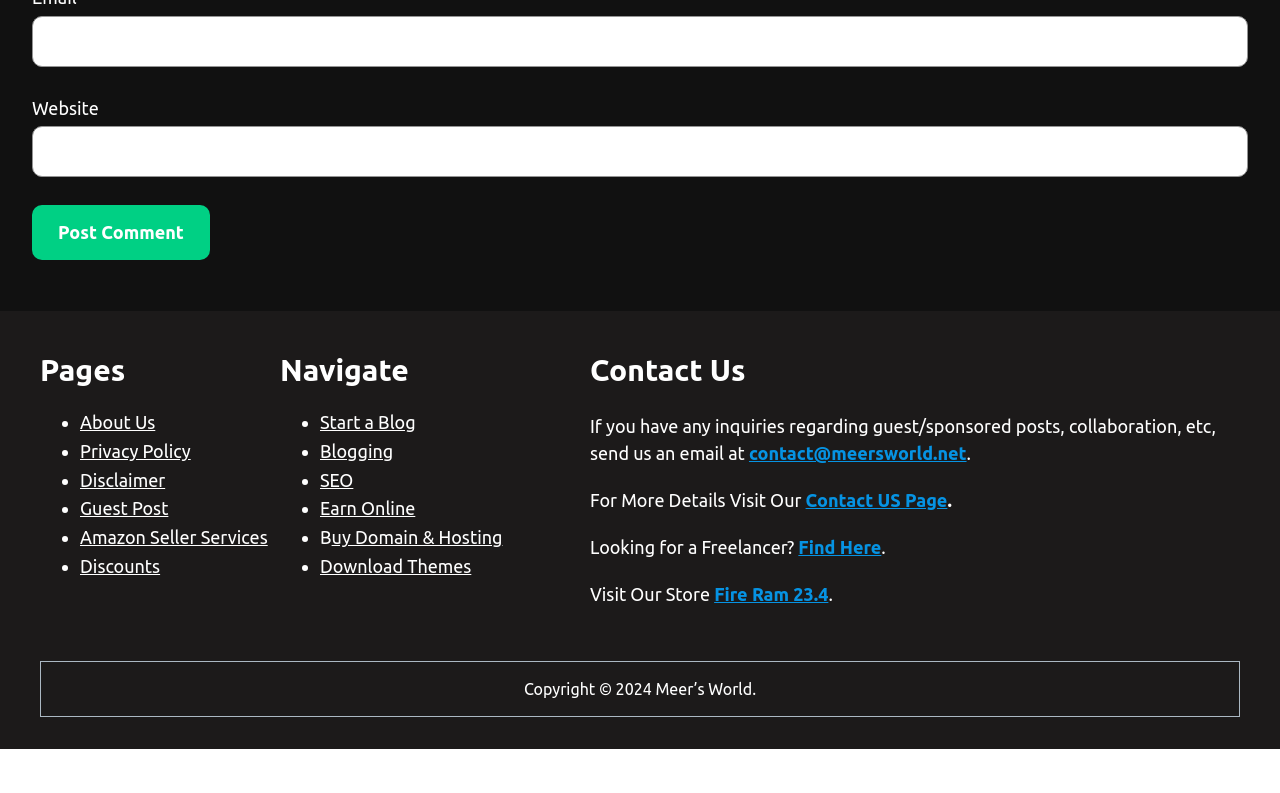Who wrote the first comment?
Look at the image and answer with only one word or phrase.

John Fyucha